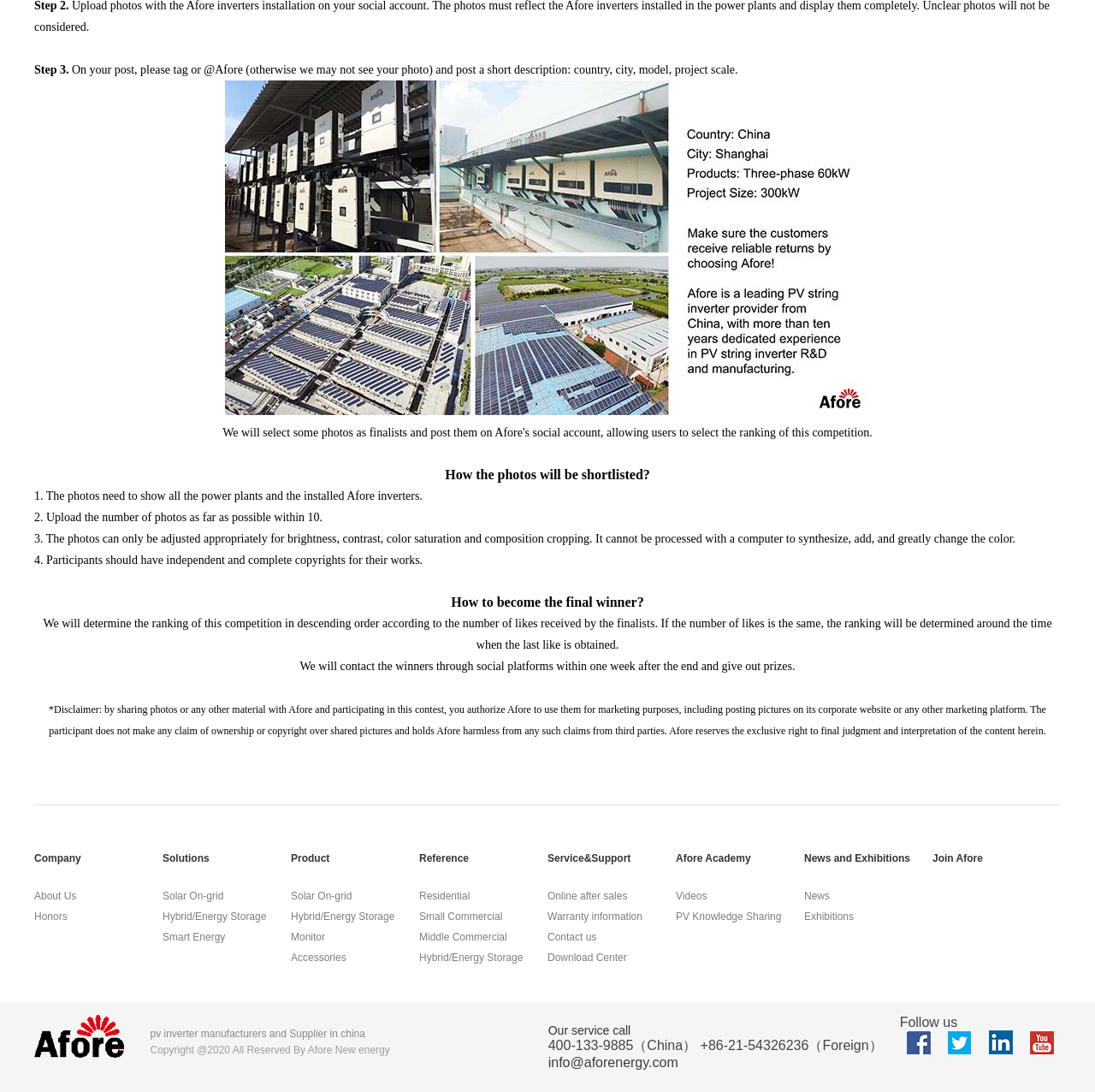Show the bounding box coordinates for the HTML element as described: "Jennifer Hudson admitted to struggling".

None